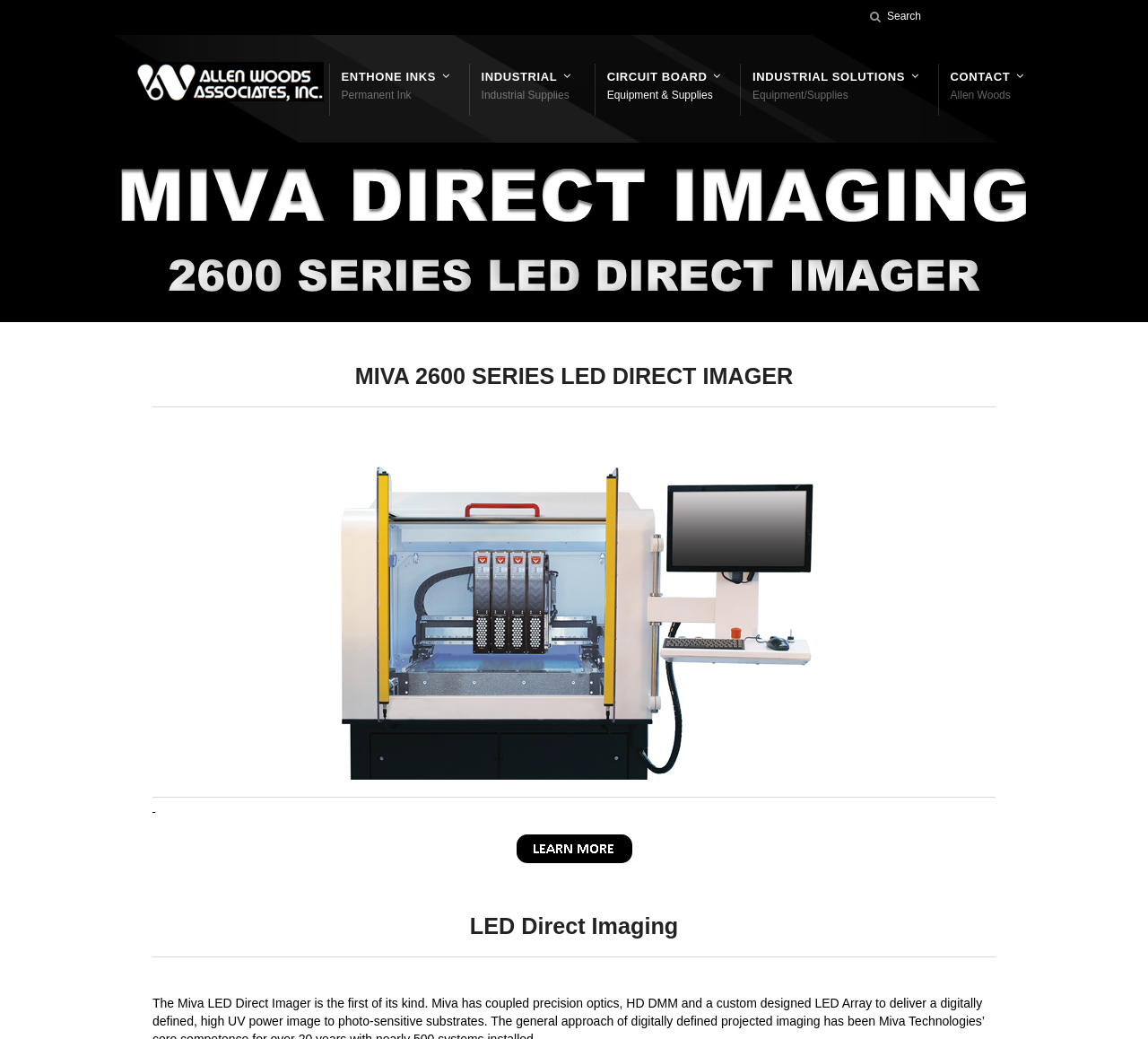Locate the bounding box for the described UI element: "Shortcodes". Ensure the coordinates are four float numbers between 0 and 1, formatted as [left, top, right, bottom].

[0.123, 0.008, 0.162, 0.017]